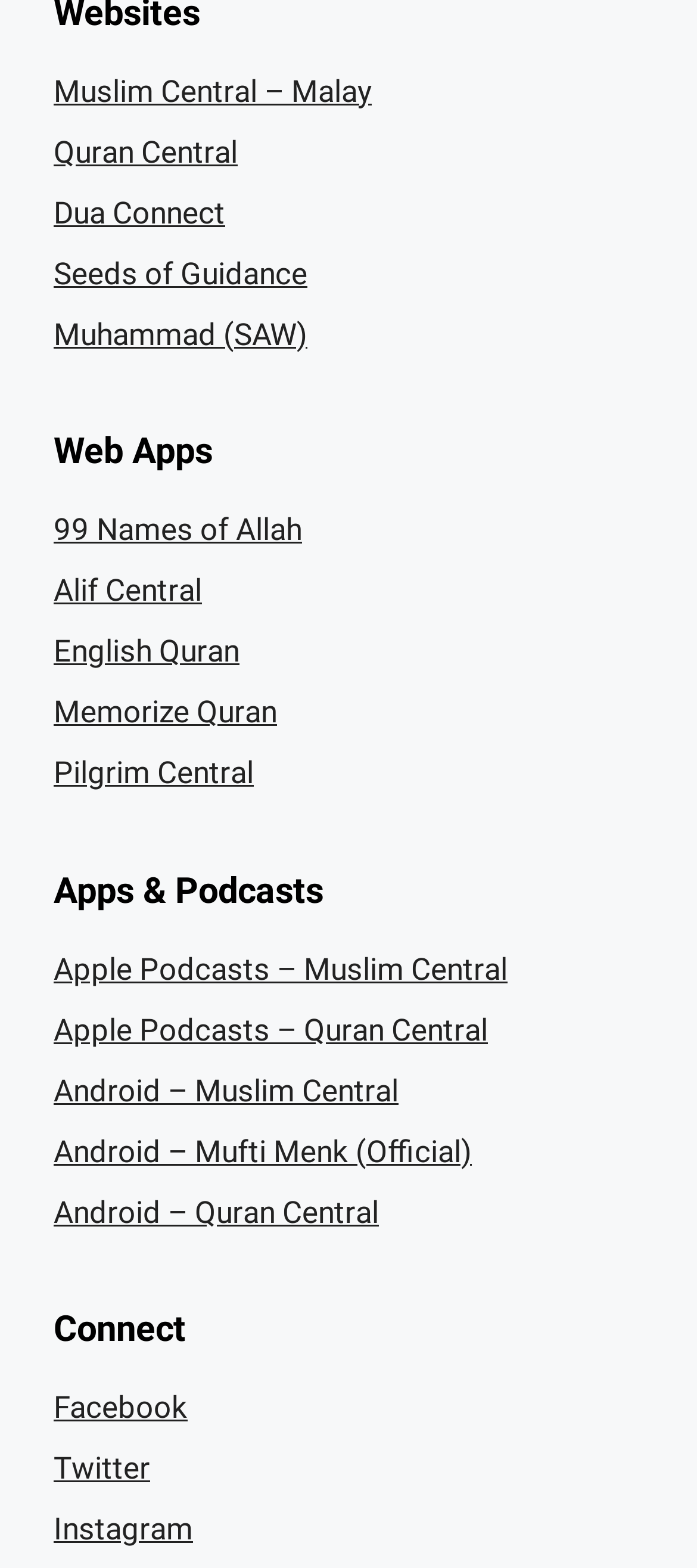Determine the coordinates of the bounding box that should be clicked to complete the instruction: "Listen to Apple Podcasts – Muslim Central". The coordinates should be represented by four float numbers between 0 and 1: [left, top, right, bottom].

[0.077, 0.606, 0.728, 0.629]